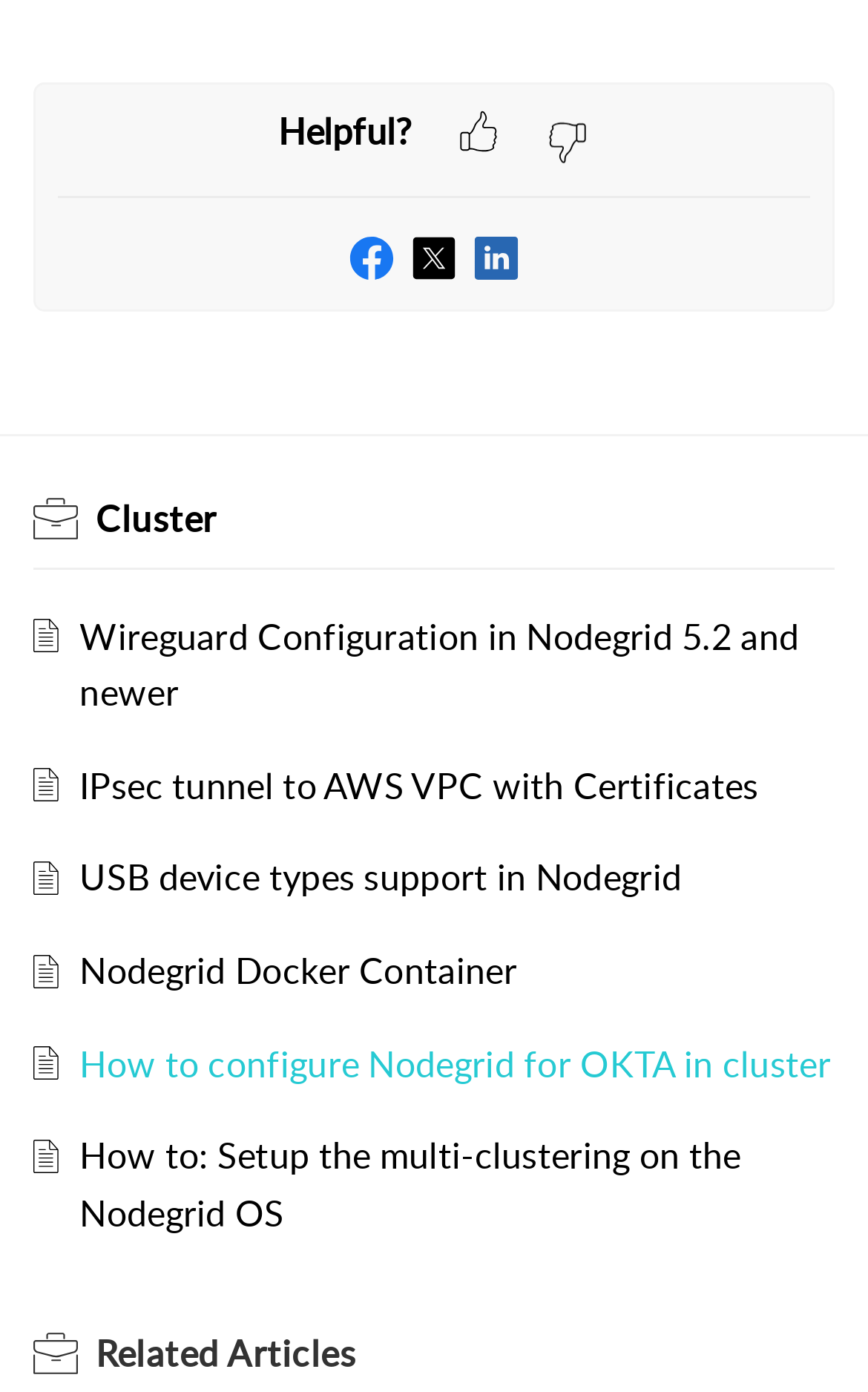Can you pinpoint the bounding box coordinates for the clickable element required for this instruction: "Check out Related Articles"? The coordinates should be four float numbers between 0 and 1, i.e., [left, top, right, bottom].

[0.11, 0.954, 0.962, 0.995]